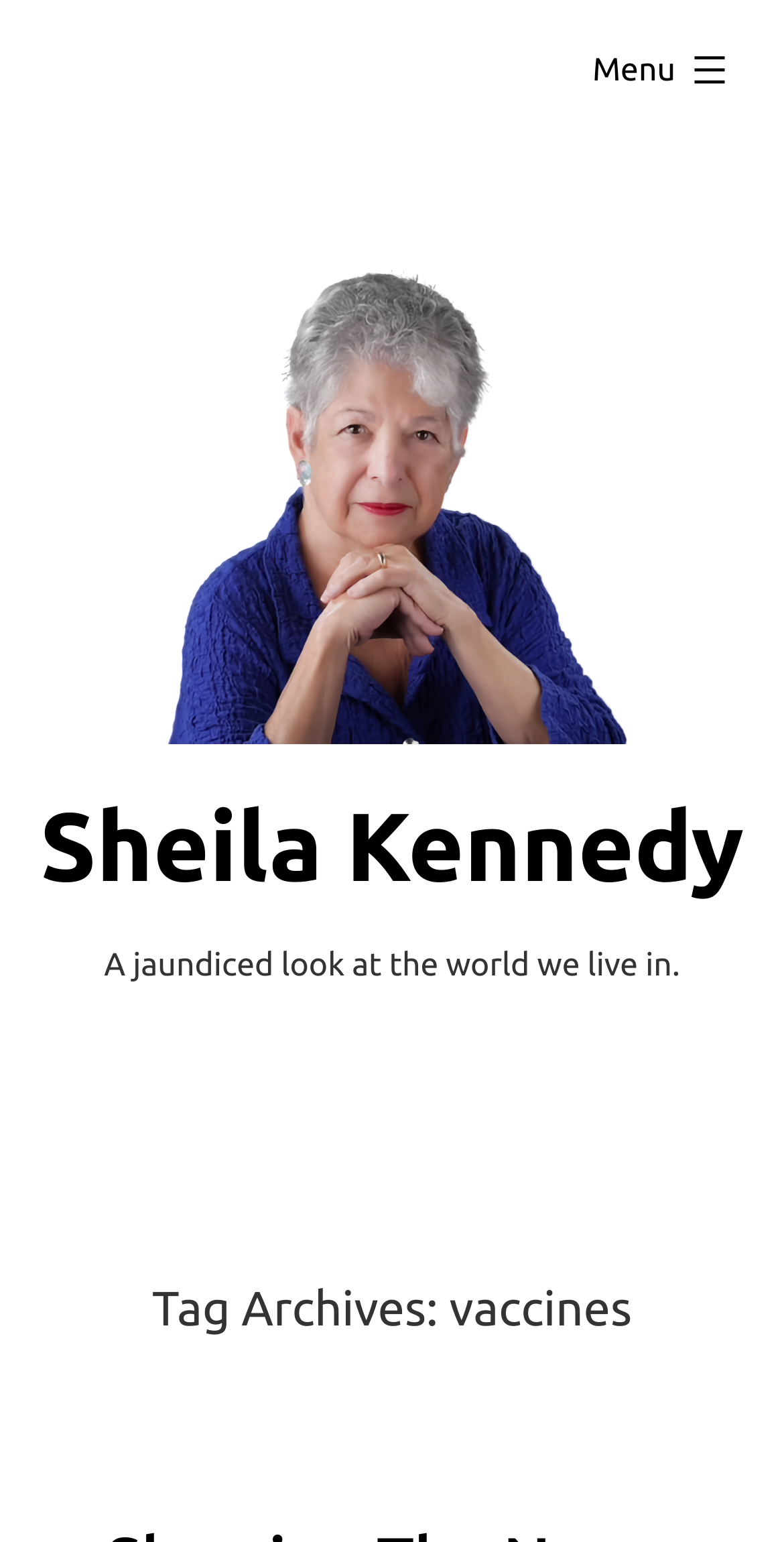Please answer the following question using a single word or phrase: What is the color of the background?

Unknown